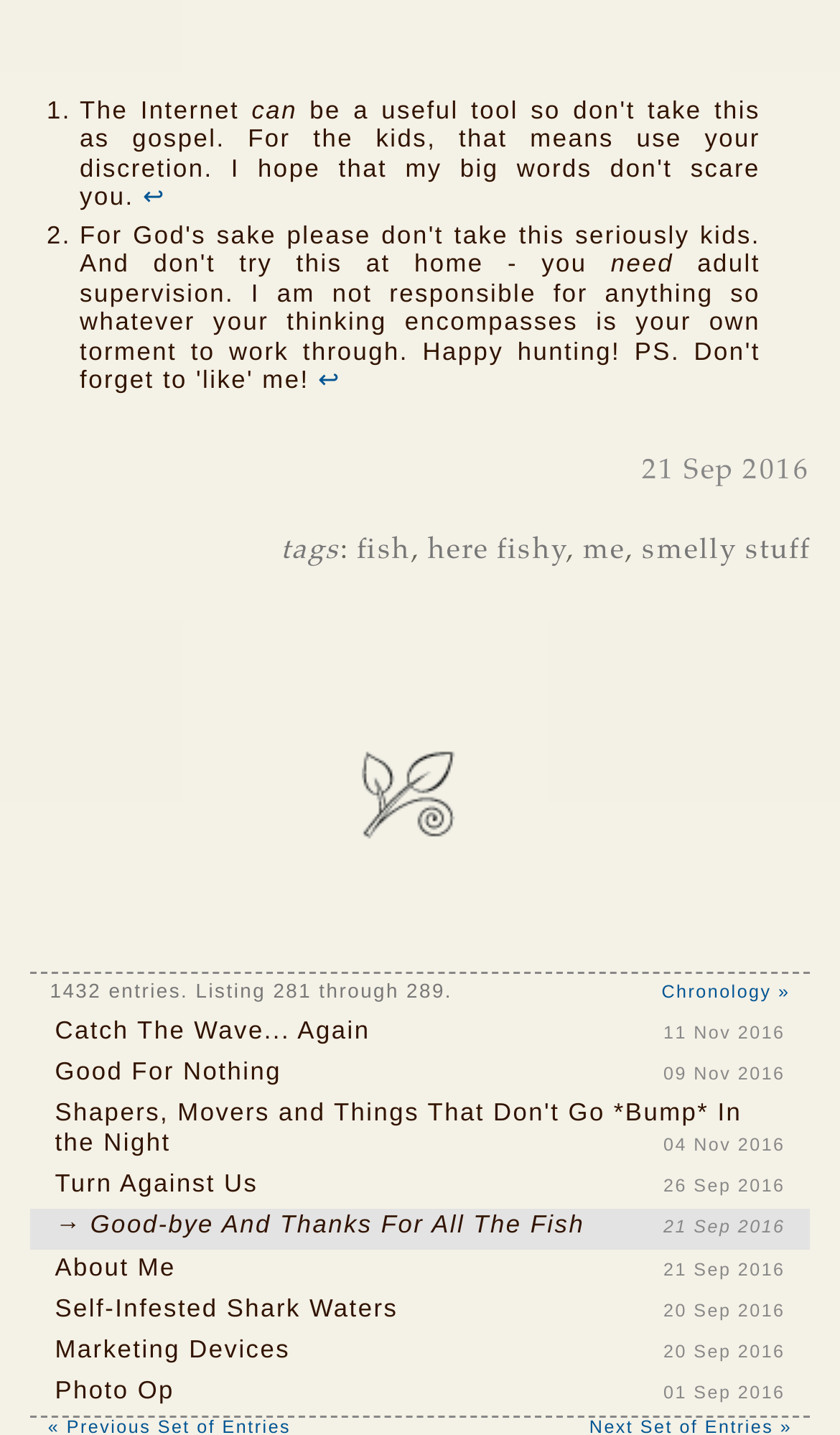Pinpoint the bounding box coordinates of the area that should be clicked to complete the following instruction: "view the post 'Turn Against Us'". The coordinates must be given as four float numbers between 0 and 1, i.e., [left, top, right, bottom].

[0.036, 0.813, 0.964, 0.842]